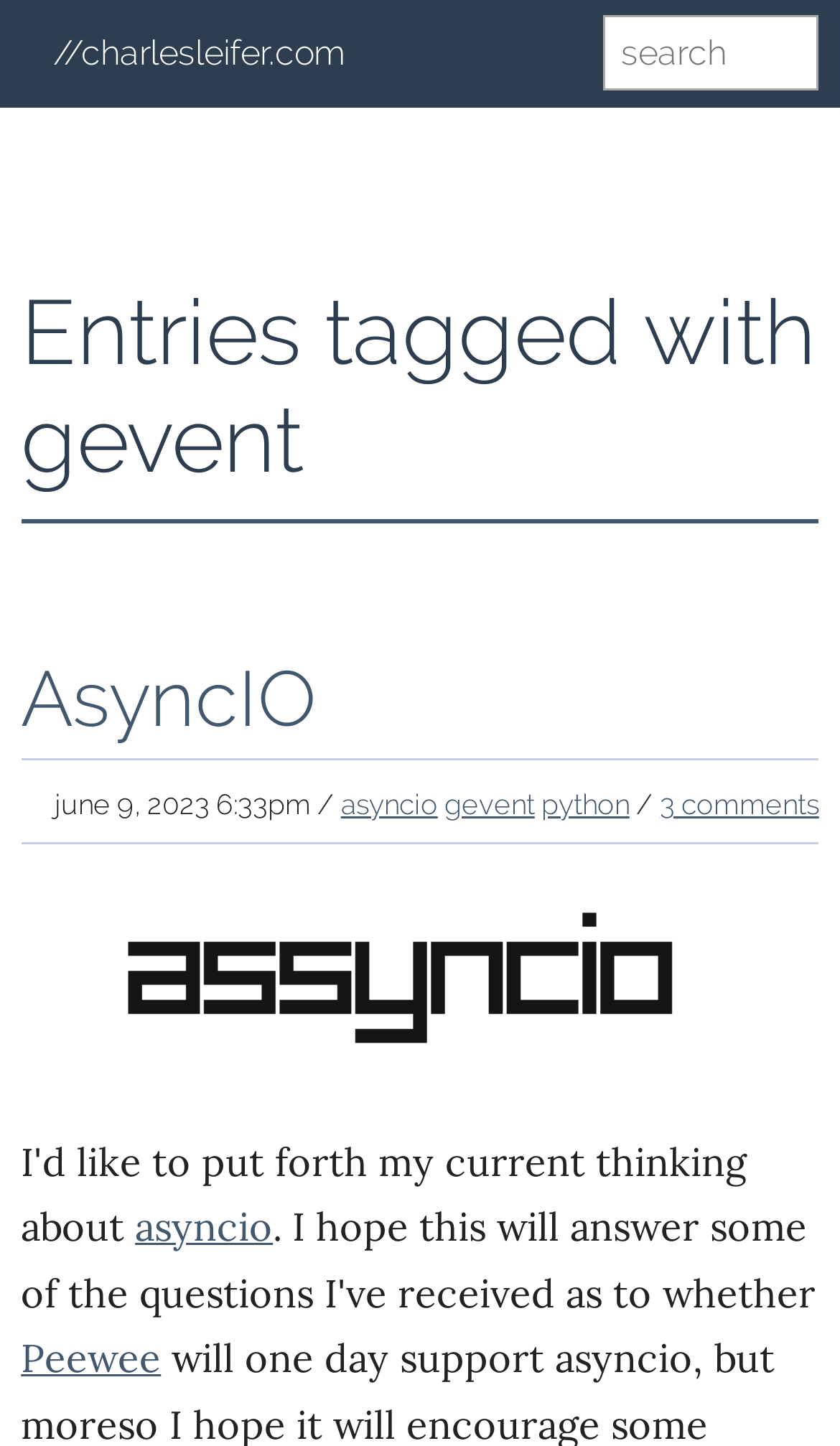What is the category of the blog post?
Provide an in-depth answer to the question, covering all aspects.

I determined the category of the blog post by looking at the heading 'AsyncIO' which is a subheading under the main heading 'Entries tagged with gevent'. This suggests that the blog post is categorized under AsyncIO.